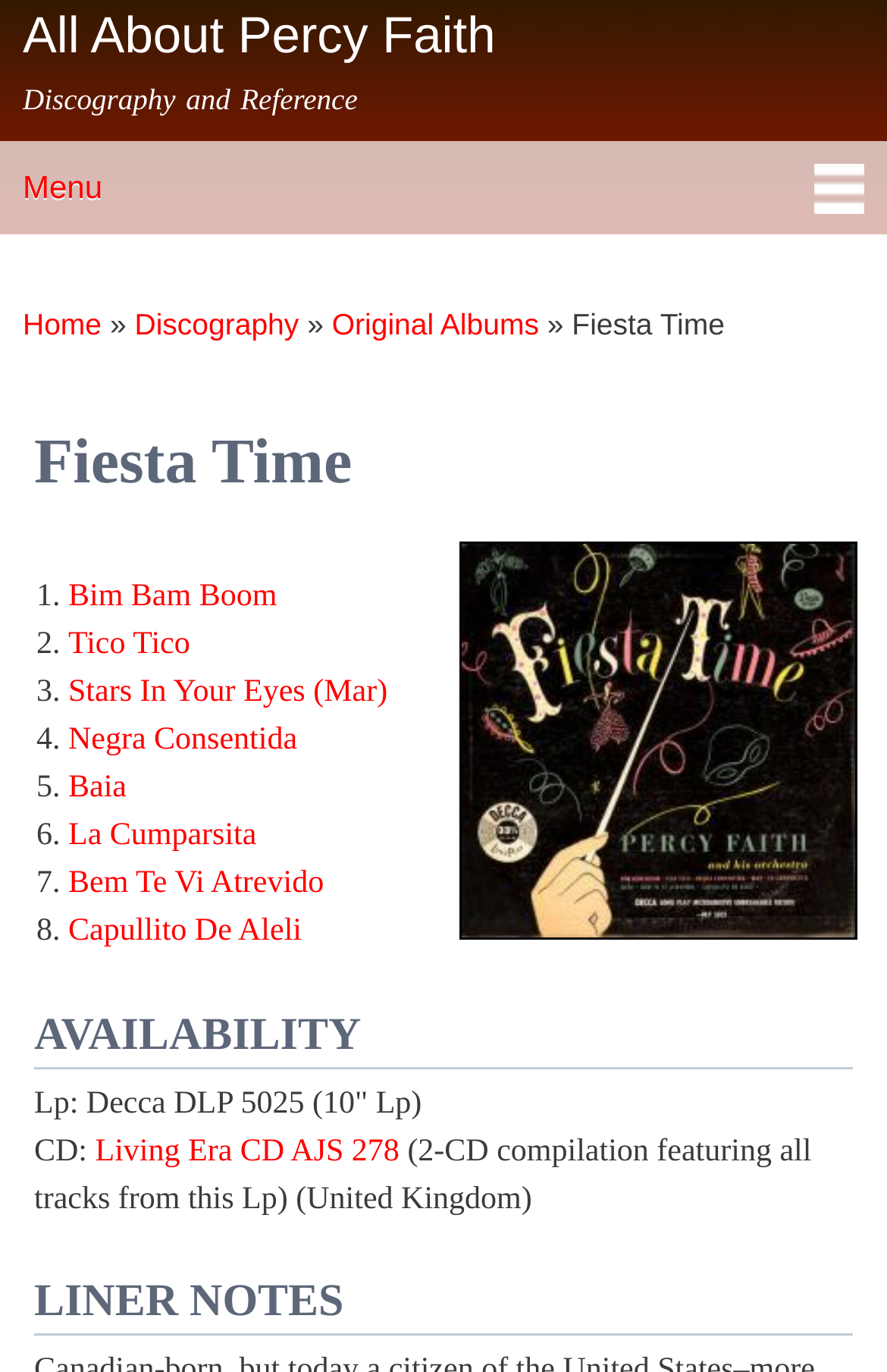Determine the bounding box coordinates of the section I need to click to execute the following instruction: "Check Living Era CD AJS 278". Provide the coordinates as four float numbers between 0 and 1, i.e., [left, top, right, bottom].

[0.107, 0.828, 0.45, 0.852]